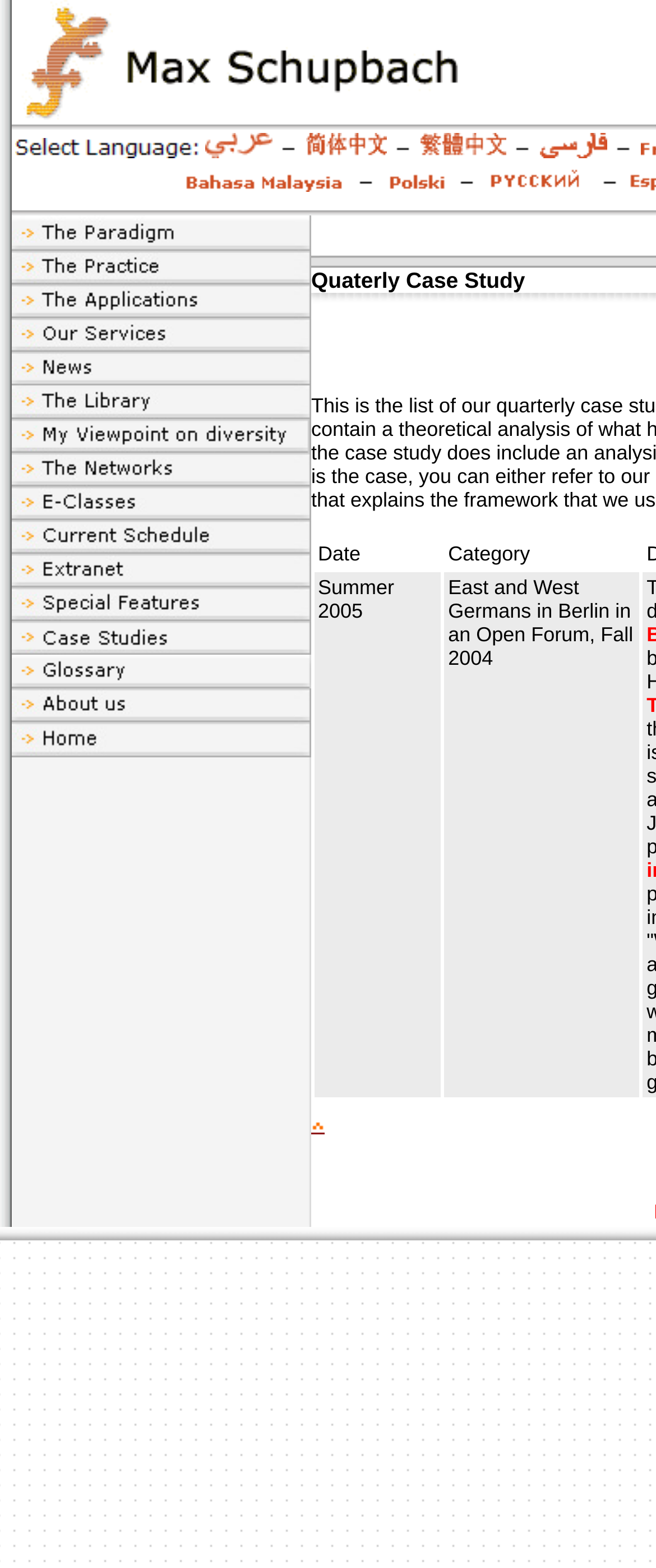What is the second item in the table of contents?
Offer a detailed and full explanation in response to the question.

The table of contents is organized as a layout table with multiple rows. The second row contains the item 'The Practice', which is a link with an image.